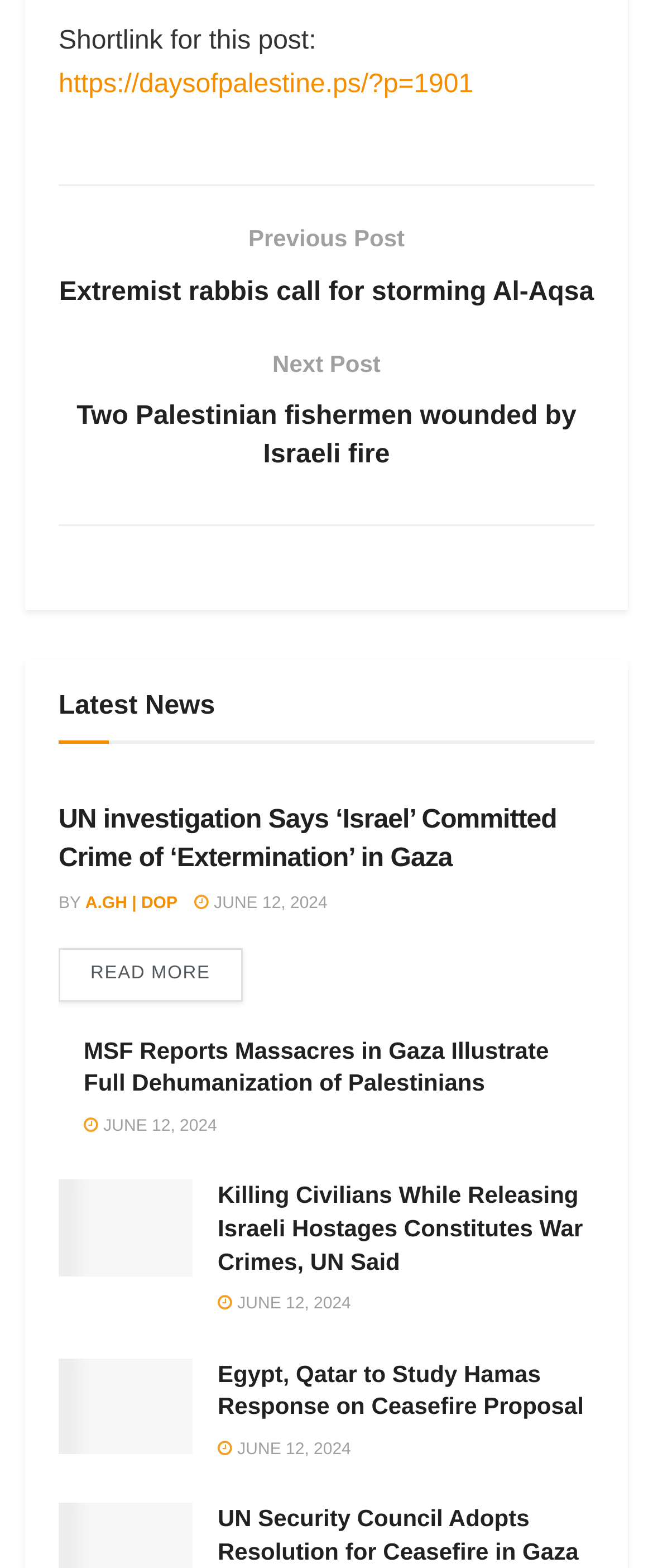Find the bounding box of the UI element described as follows: "June 12, 2024".

[0.297, 0.57, 0.502, 0.582]